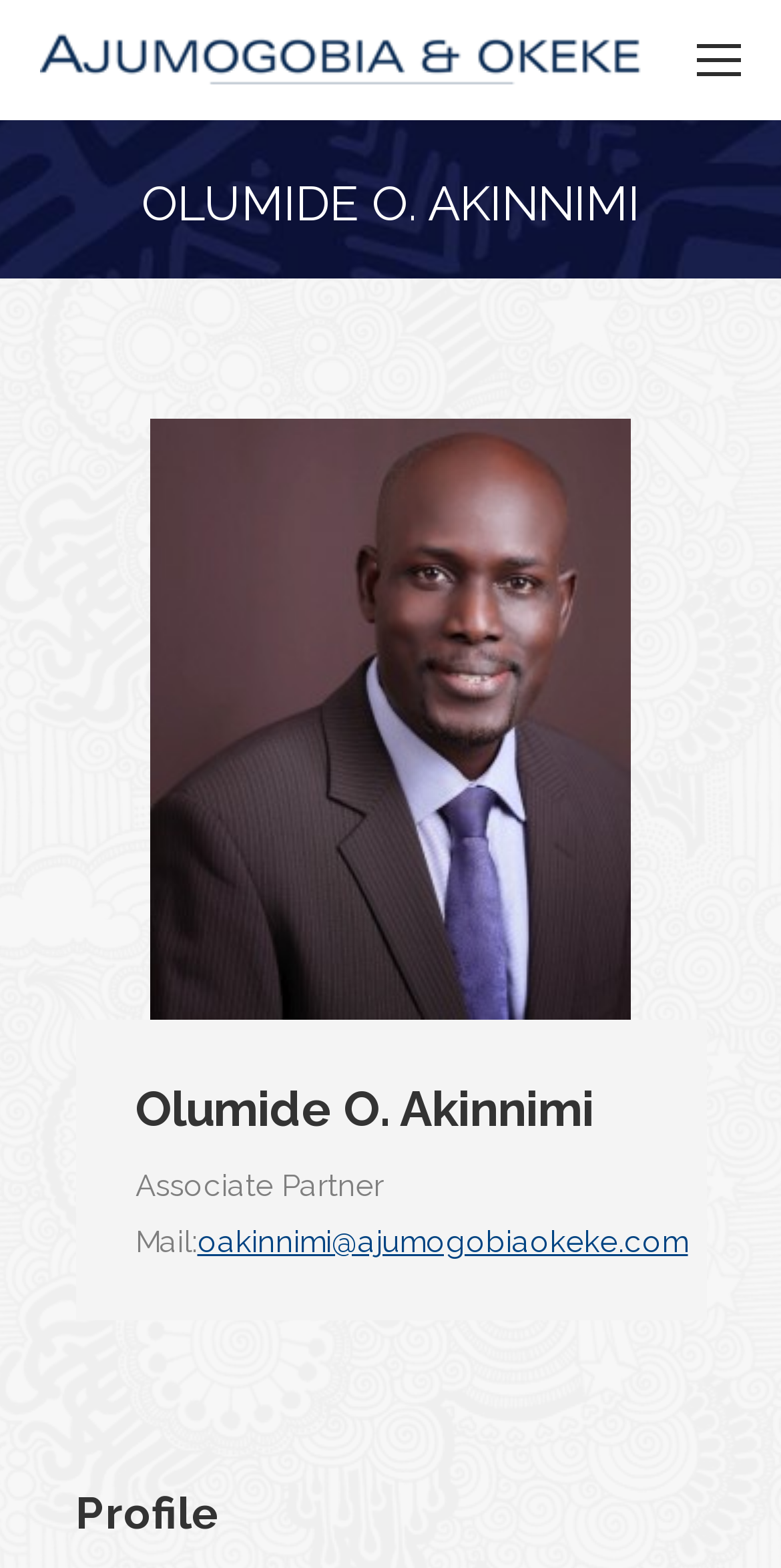Answer the following query with a single word or phrase:
What is the profile section title?

Profile